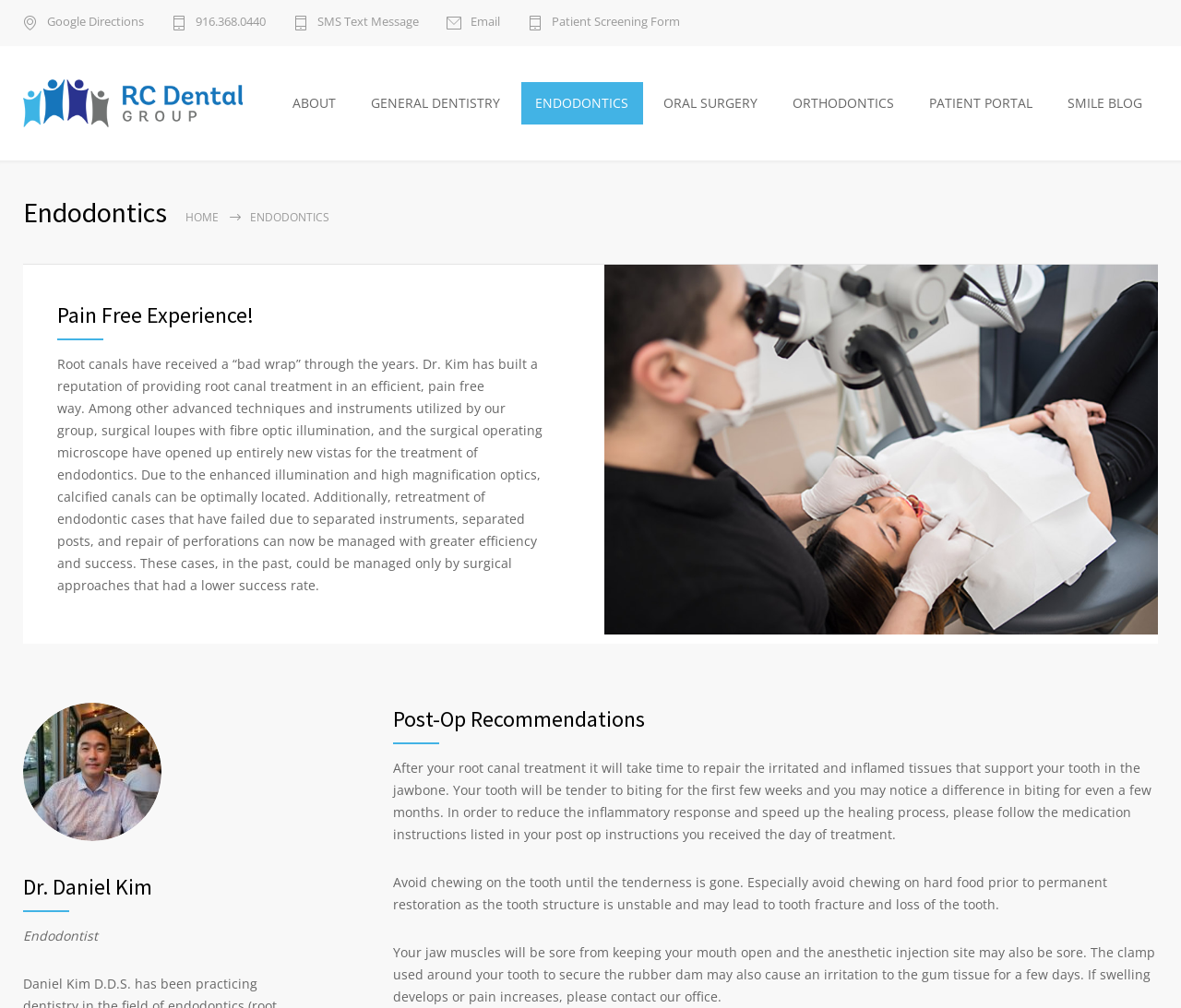Can you provide the bounding box coordinates for the element that should be clicked to implement the instruction: "Click the 'Patient Screening Form' link"?

[0.447, 0.016, 0.576, 0.03]